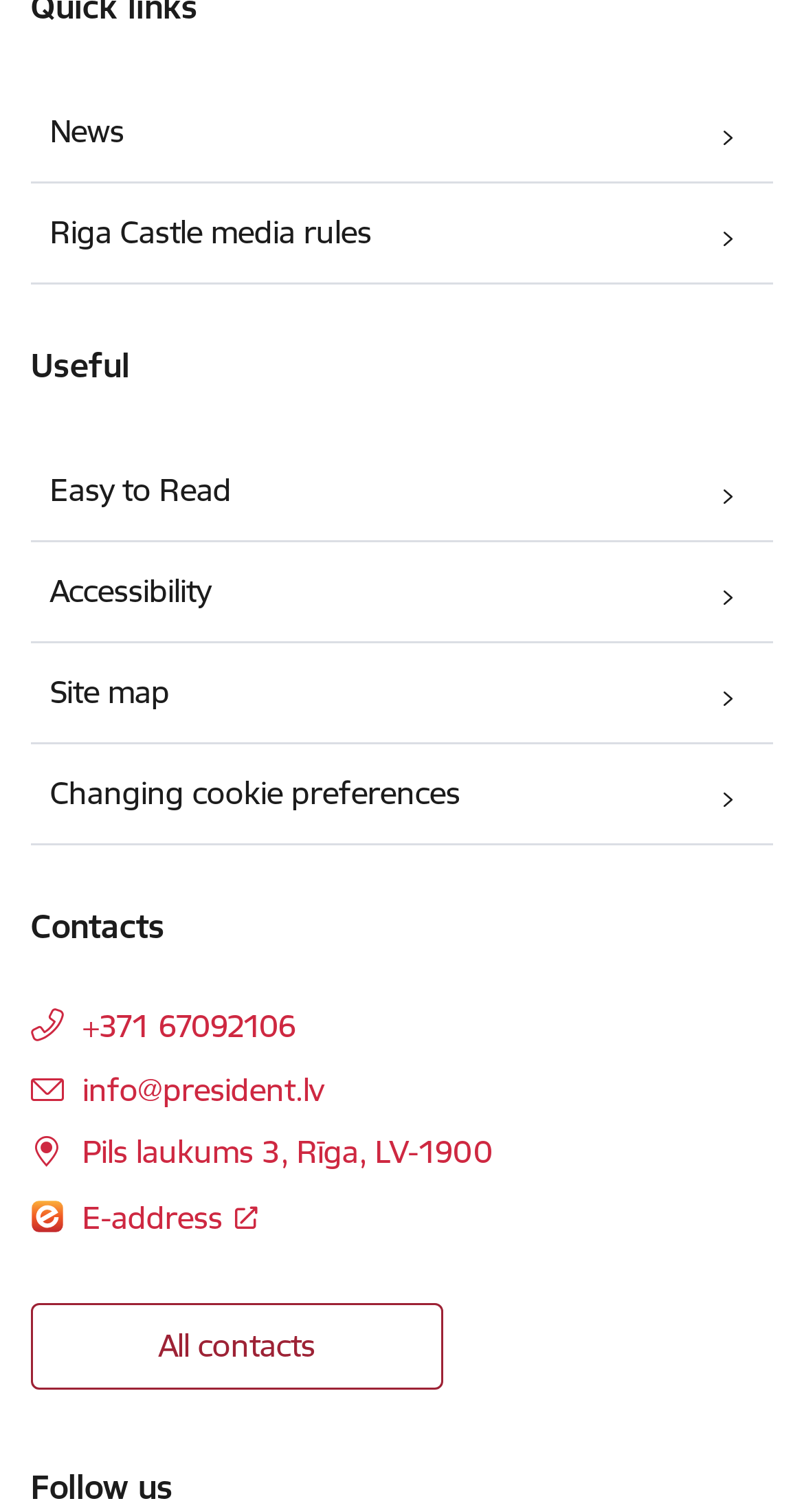Locate the UI element that matches the description Pils laukums 3, Rīga, LV-1900 in the webpage screenshot. Return the bounding box coordinates in the format (top-left x, top-left y, bottom-right x, bottom-right y), with values ranging from 0 to 1.

[0.103, 0.749, 0.613, 0.775]